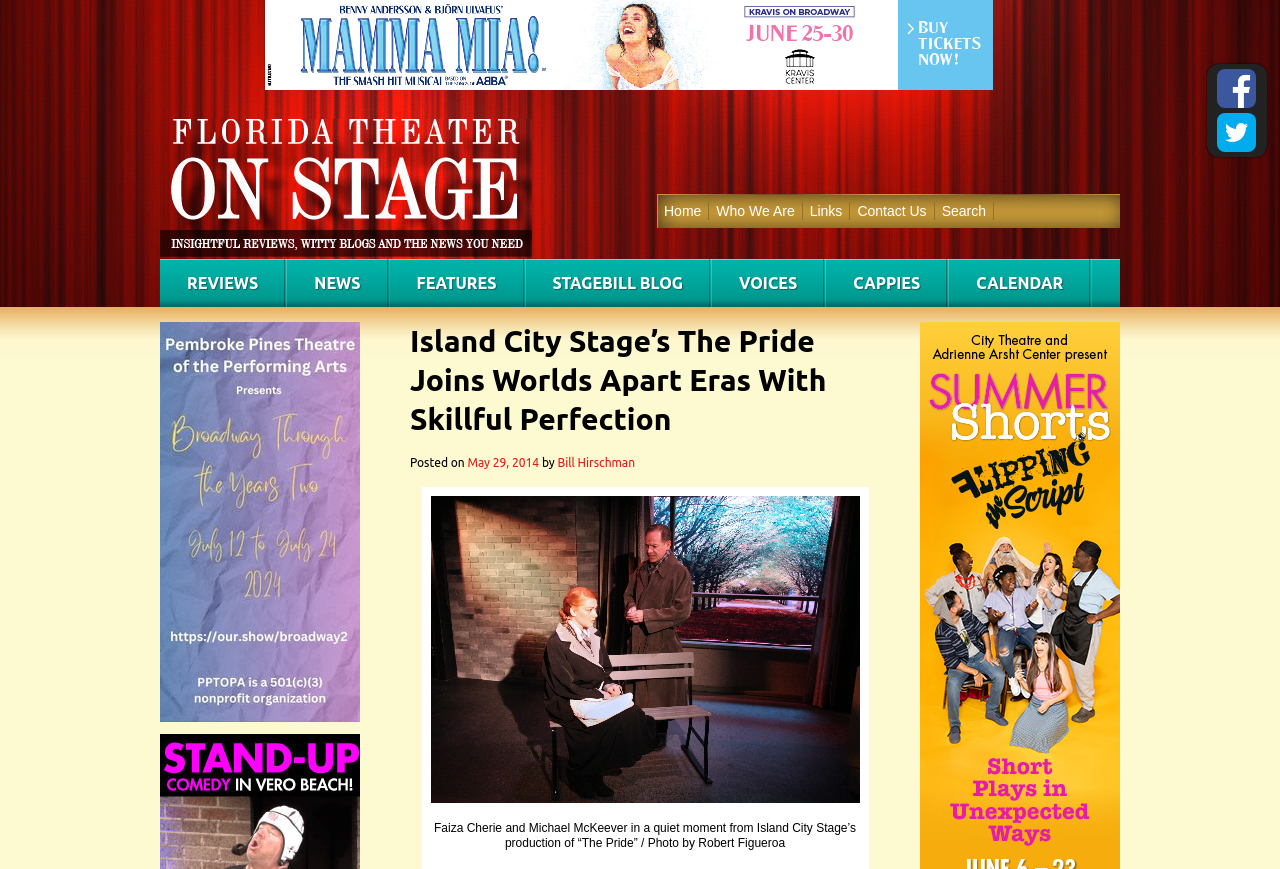Produce a meticulous description of the webpage.

The webpage appears to be an article about a theater production, specifically Island City Stage's "The Pride". At the top, there is a large image that spans almost the entire width of the page, with a link to the article title "Island City Stage’s The Pride Joins Worlds Apart Eras With Skillful Perfection" situated above it. 

Below the image, there is a navigation menu with links to various sections of the website, including "Home", "Who We Are", "Links", "Contact Us", and "Search". 

To the left of the navigation menu, there are several links to different categories, such as "REVIEWS", "NEWS", "FEATURES", and "STAGEBILL BLOG", among others. These links are arranged vertically, with "REVIEWS" at the top and "CALENDAR" at the bottom.

The main content of the article begins with a heading that repeats the article title. Below the heading, there is a line of text that indicates the article was posted on May 29, 2014, by Bill Hirschman. 

The article features an image of Faiza Cherie and Michael McKeever in a quiet moment from the production of "The Pride", with a caption that describes the scene and credits the photographer, Robert Figueroa. The image is situated near the bottom of the page.

At the very bottom of the page, there are social media icons for Facebook and Twitter.